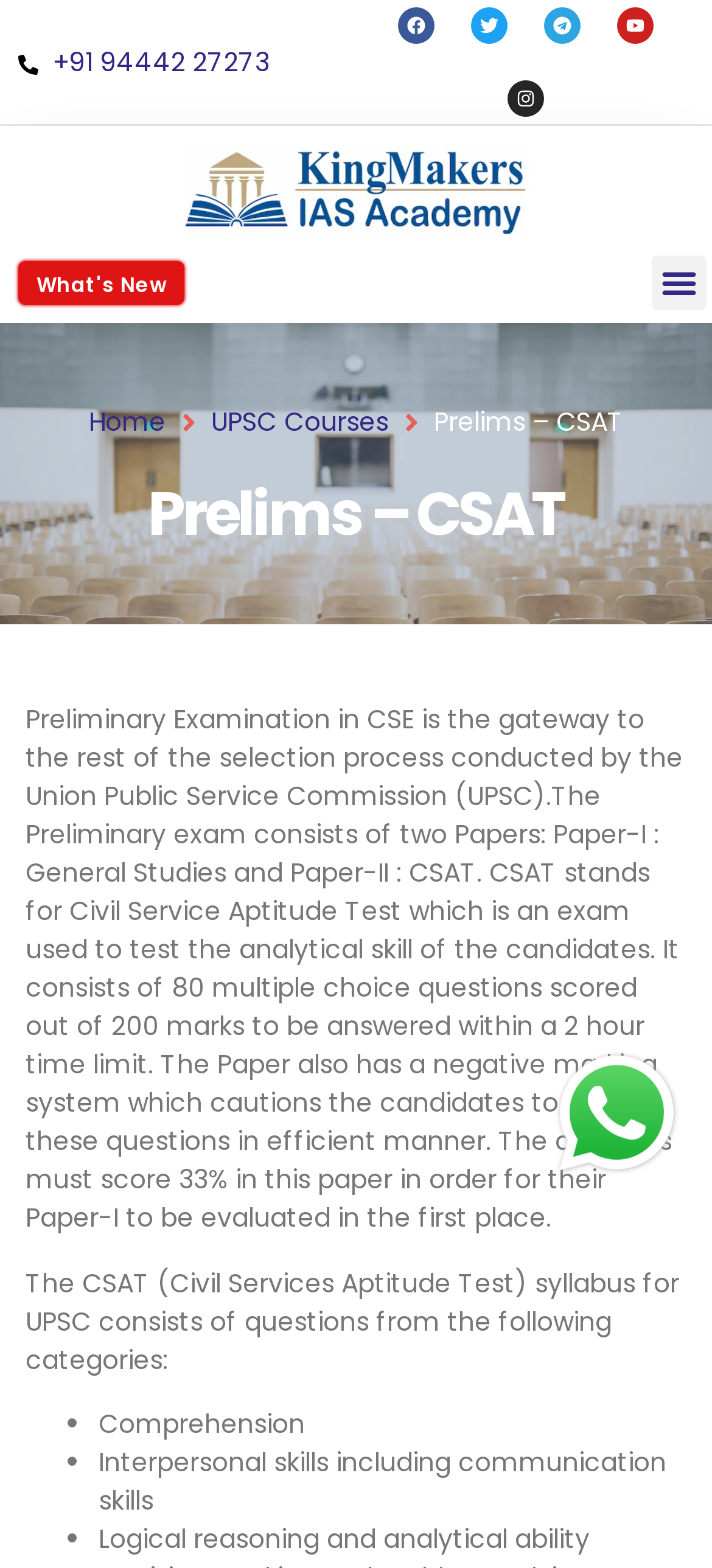Locate the bounding box coordinates of the area to click to fulfill this instruction: "Learn about UPSC Courses". The bounding box should be presented as four float numbers between 0 and 1, in the order [left, top, right, bottom].

[0.296, 0.257, 0.545, 0.282]